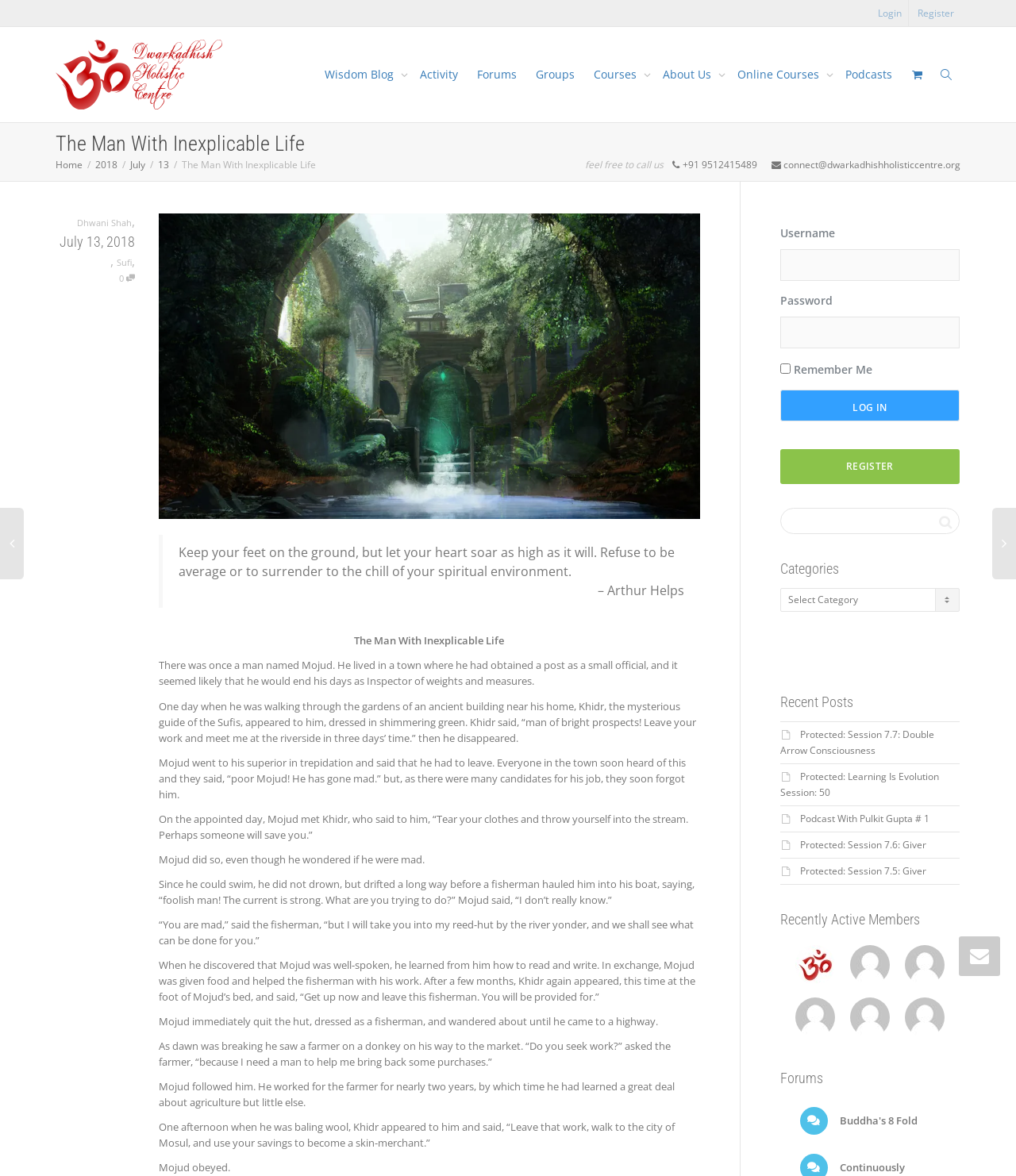Identify the bounding box coordinates for the UI element that matches this description: "Buddha's 8 Fold".

[0.787, 0.947, 0.903, 0.959]